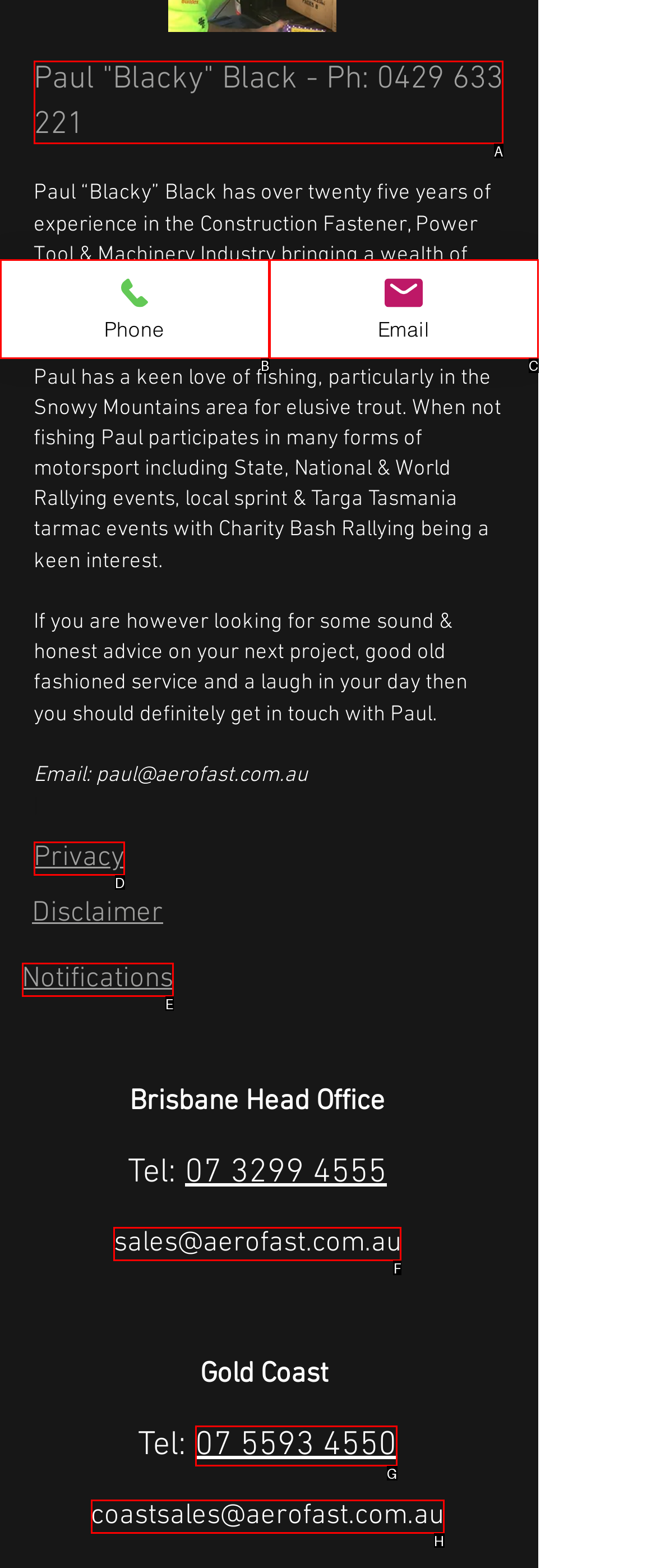Identify the HTML element that corresponds to the description: Notifications
Provide the letter of the matching option from the given choices directly.

E